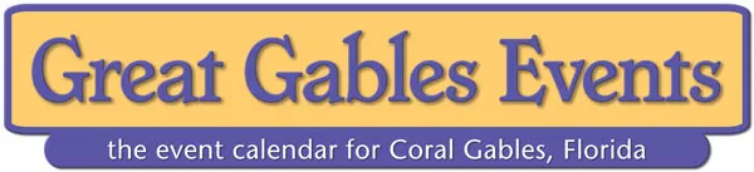Detail every aspect of the image in your caption.

The image showcases the title and tagline for the "Great Gables Events" calendar, presented in a vibrant and colorful design. The title "Great Gables Events" is prominently displayed in bold, purple letters against a bright yellow background, capturing attention and conveying the essence of the local events initiative. Below the title, the tagline reads, "the event calendar for Coral Gables, Florida," in a smaller, contrasting font, emphasizing the focus on community engagement and local happenings. This image serves as a visual identifier for residents and visitors looking for events and activities in Coral Gables.